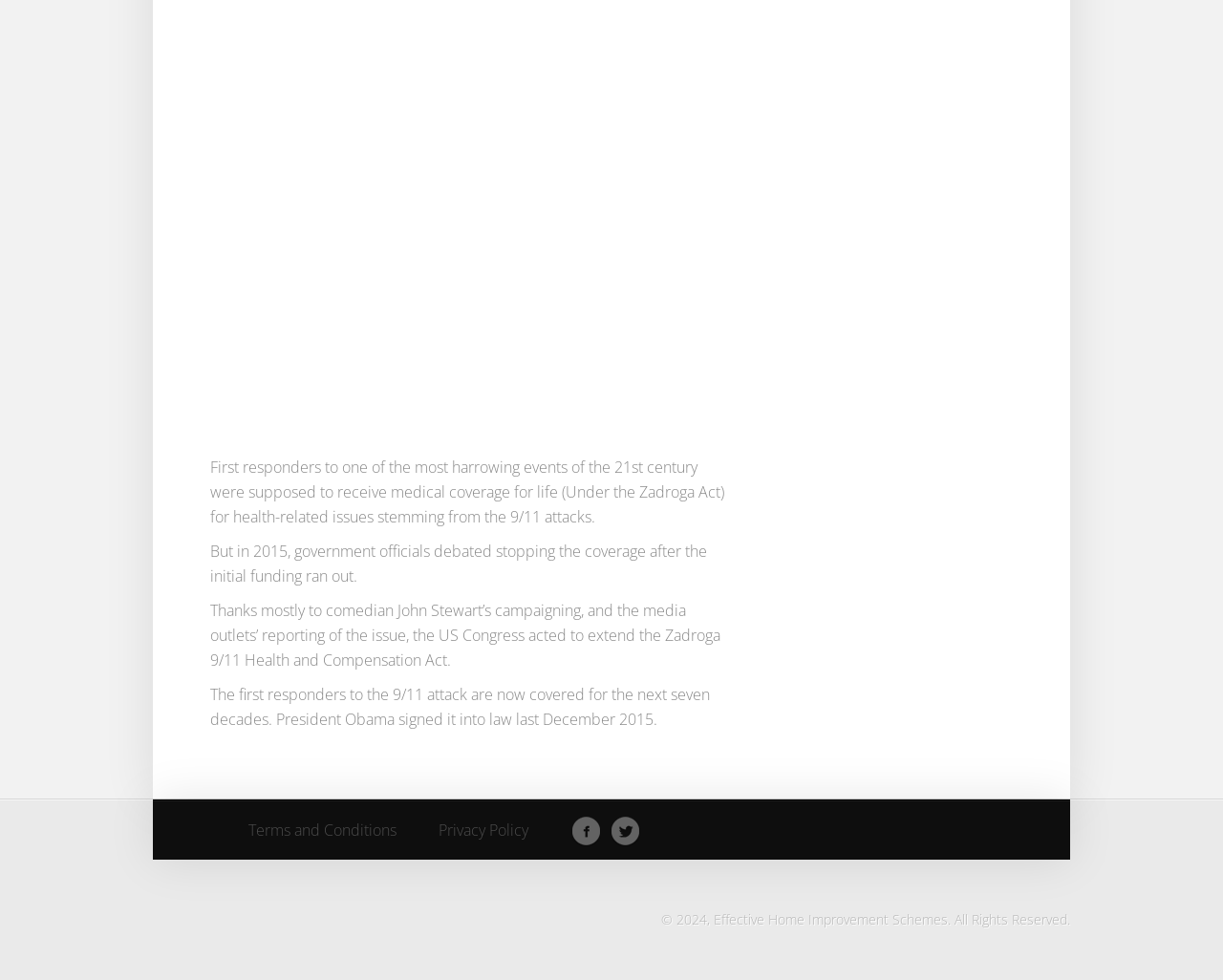Please provide a comprehensive response to the question below by analyzing the image: 
How long will the first responders be covered?

The main text states that the first responders to the 9/11 attack are now covered for the next seven decades, thanks to the extension of the Zadroga Act.